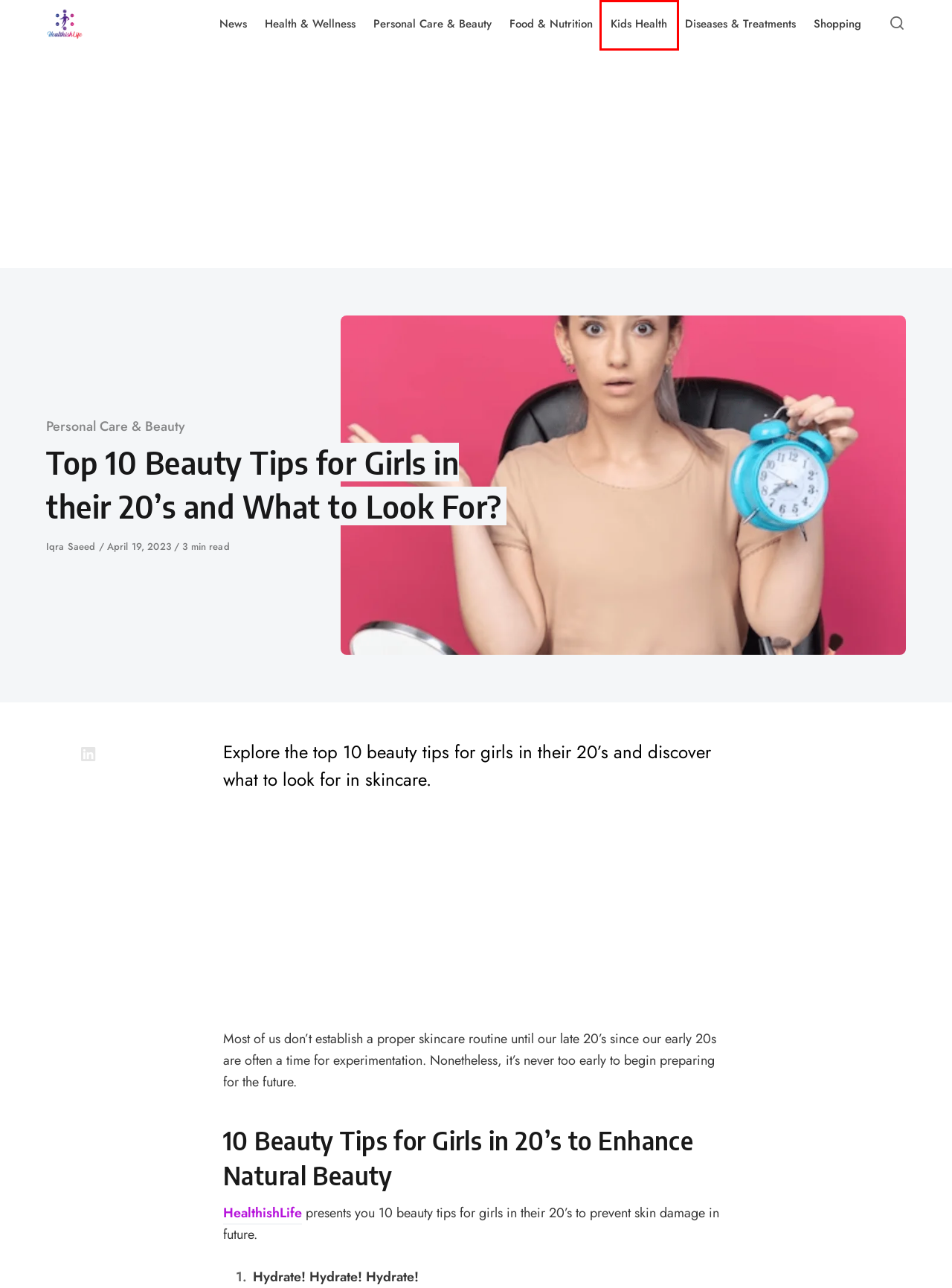You are provided with a screenshot of a webpage where a red rectangle bounding box surrounds an element. Choose the description that best matches the new webpage after clicking the element in the red bounding box. Here are the choices:
A. Kids Health - HealthishLife
B. News - HealthishLife
C. Health & Wellness - HealthishLife
D. Personal Care & Beauty - HealthishLife
E. Diseases & Treatments - HealthishLife
F. Shopping - HealthishLife
G. HealthishLife - Health, Nutrition, Fitness, Wellness
H. Food & Nutrition - HealthishLife

A